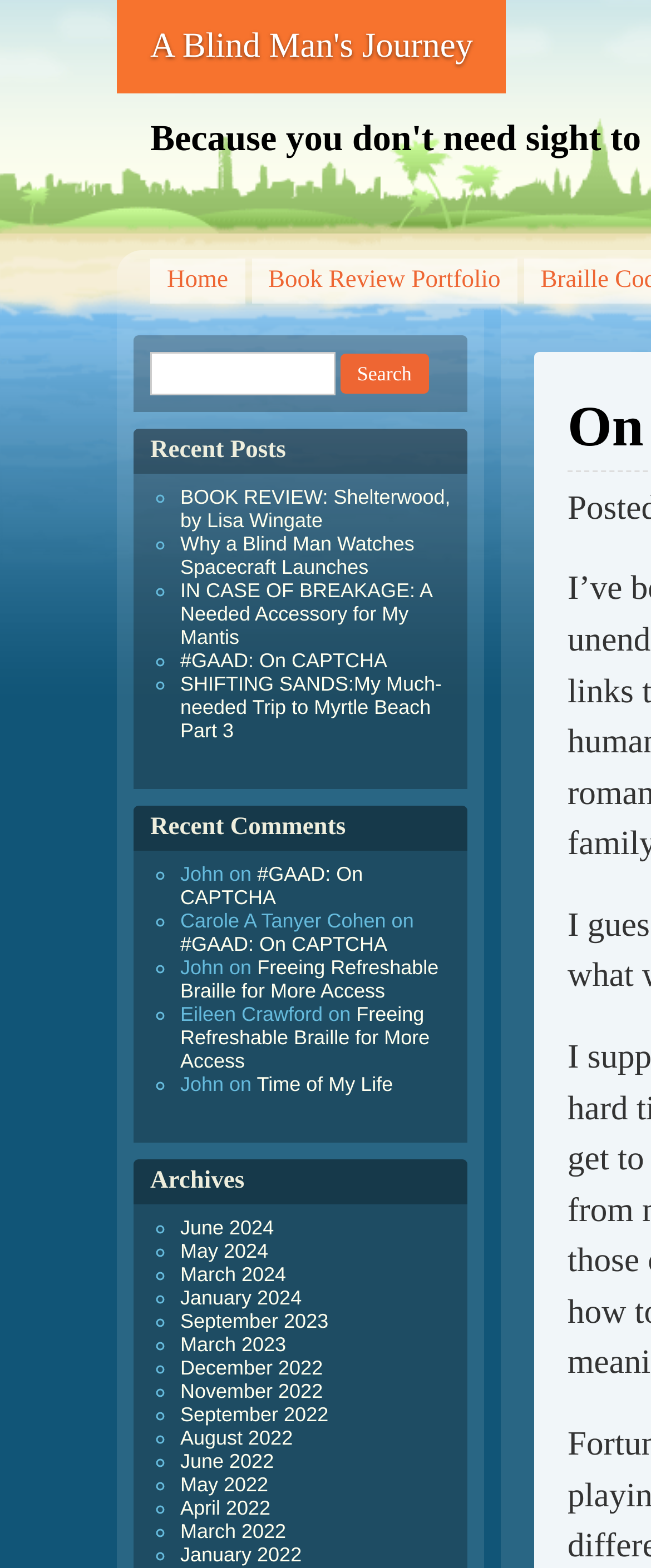Please identify the bounding box coordinates of the element's region that should be clicked to execute the following instruction: "Search for something". The bounding box coordinates must be four float numbers between 0 and 1, i.e., [left, top, right, bottom].

[0.231, 0.224, 0.514, 0.252]